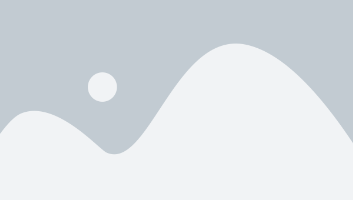Answer succinctly with a single word or phrase:
What is the theme suggested by the image?

Cleanliness and restoration